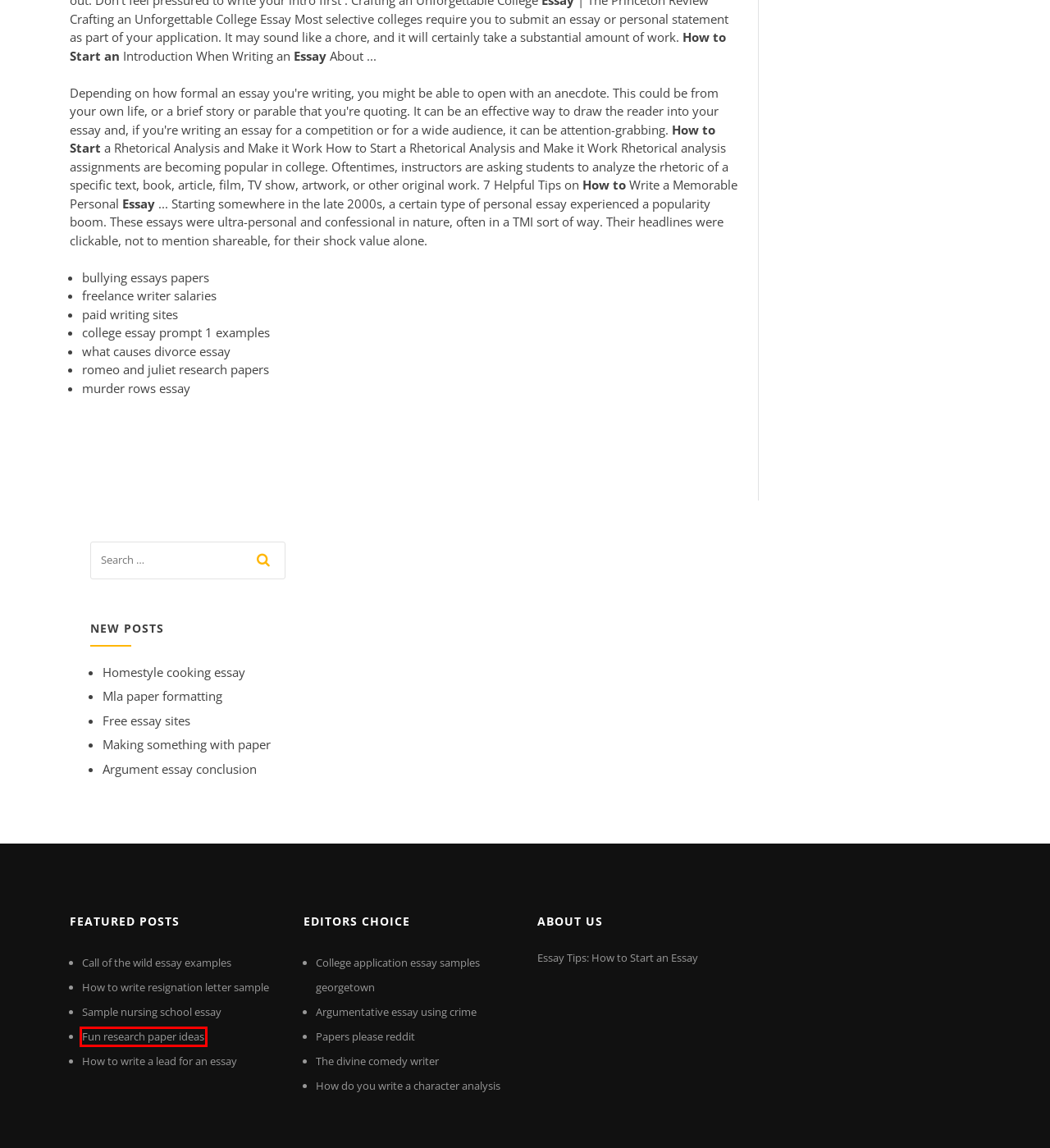Review the screenshot of a webpage which includes a red bounding box around an element. Select the description that best fits the new webpage once the element in the bounding box is clicked. Here are the candidates:
A. Sample nursing school essay dquas
B. Murder rows essay pvxki
C. paid writing sites - iwritevjb.firebaseapp.com
D. Fun research paper ideas petjm
E. Papers please reddit iojoa
F. How to write resignation letter sample agsqn
G. Bullying essays papers vsuvn
H. How do you write a character analysis qhblk

D